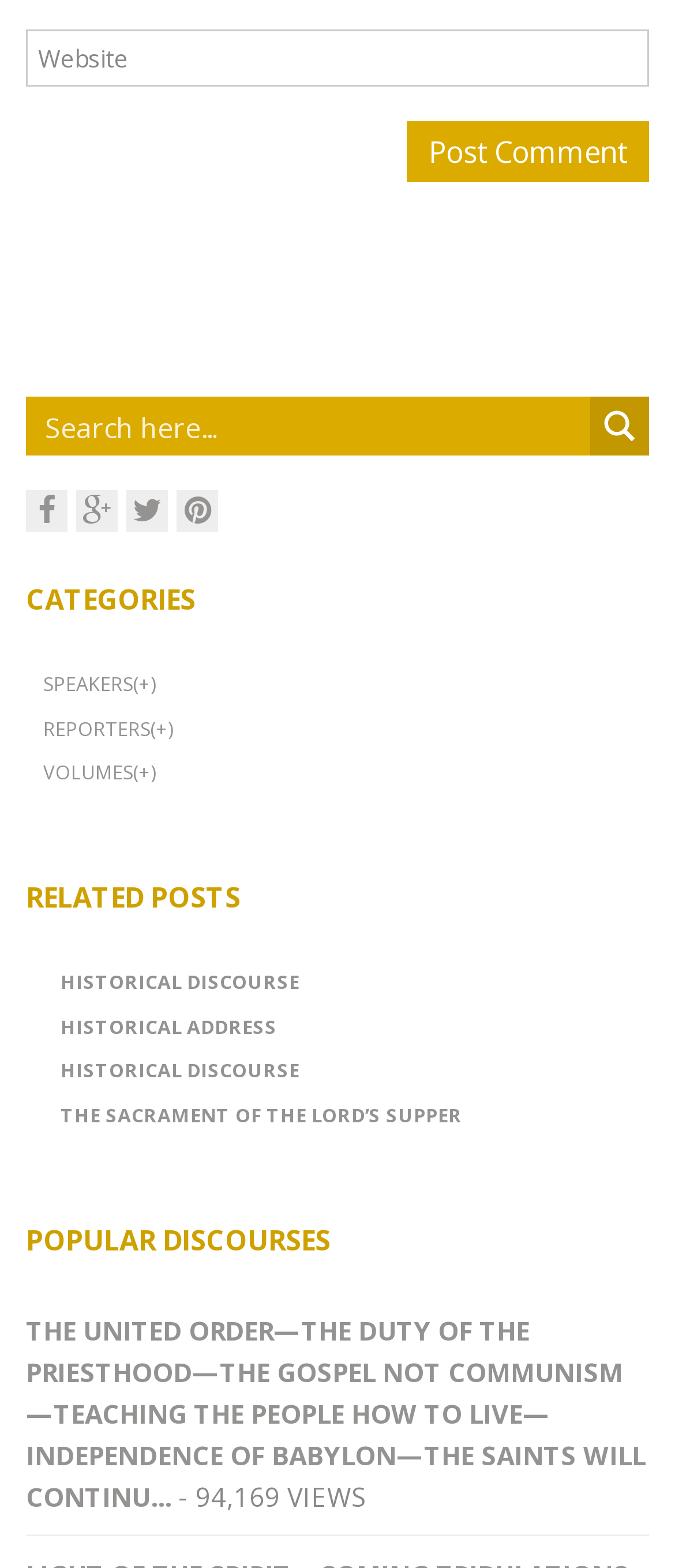Please reply to the following question with a single word or a short phrase:
What is the text of the first link under 'RELATED POSTS'?

HISTORICAL DISCOURSE